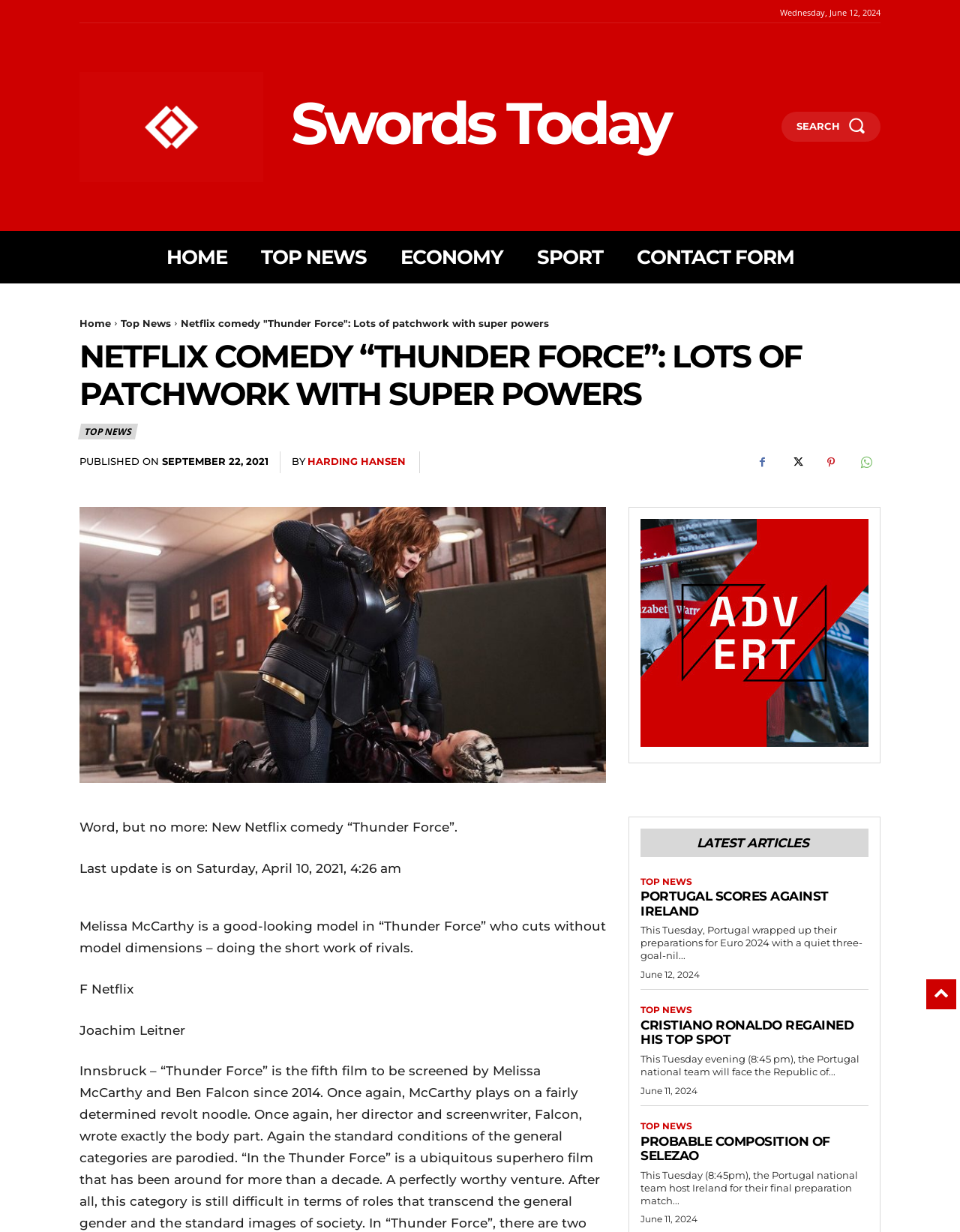Locate the bounding box coordinates of the element that needs to be clicked to carry out the instruction: "Read the article 'NETFLIX COMEDY “THUNDER FORCE”: LOTS OF PATCHWORK WITH SUPER POWERS'". The coordinates should be given as four float numbers ranging from 0 to 1, i.e., [left, top, right, bottom].

[0.083, 0.274, 0.917, 0.335]